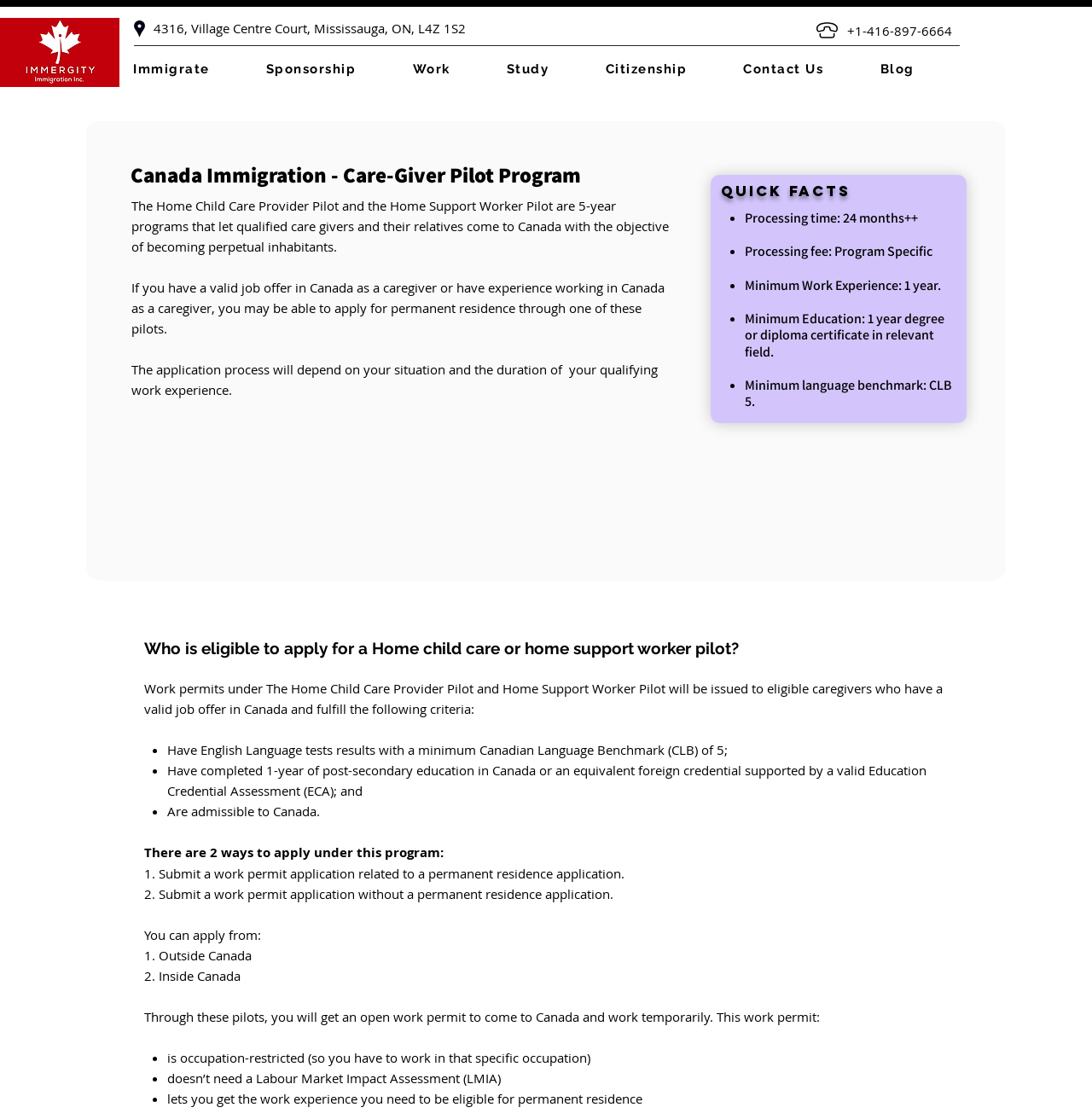What is the minimum language benchmark required for the caregiver program?
Using the image provided, answer with just one word or phrase.

CLB 5